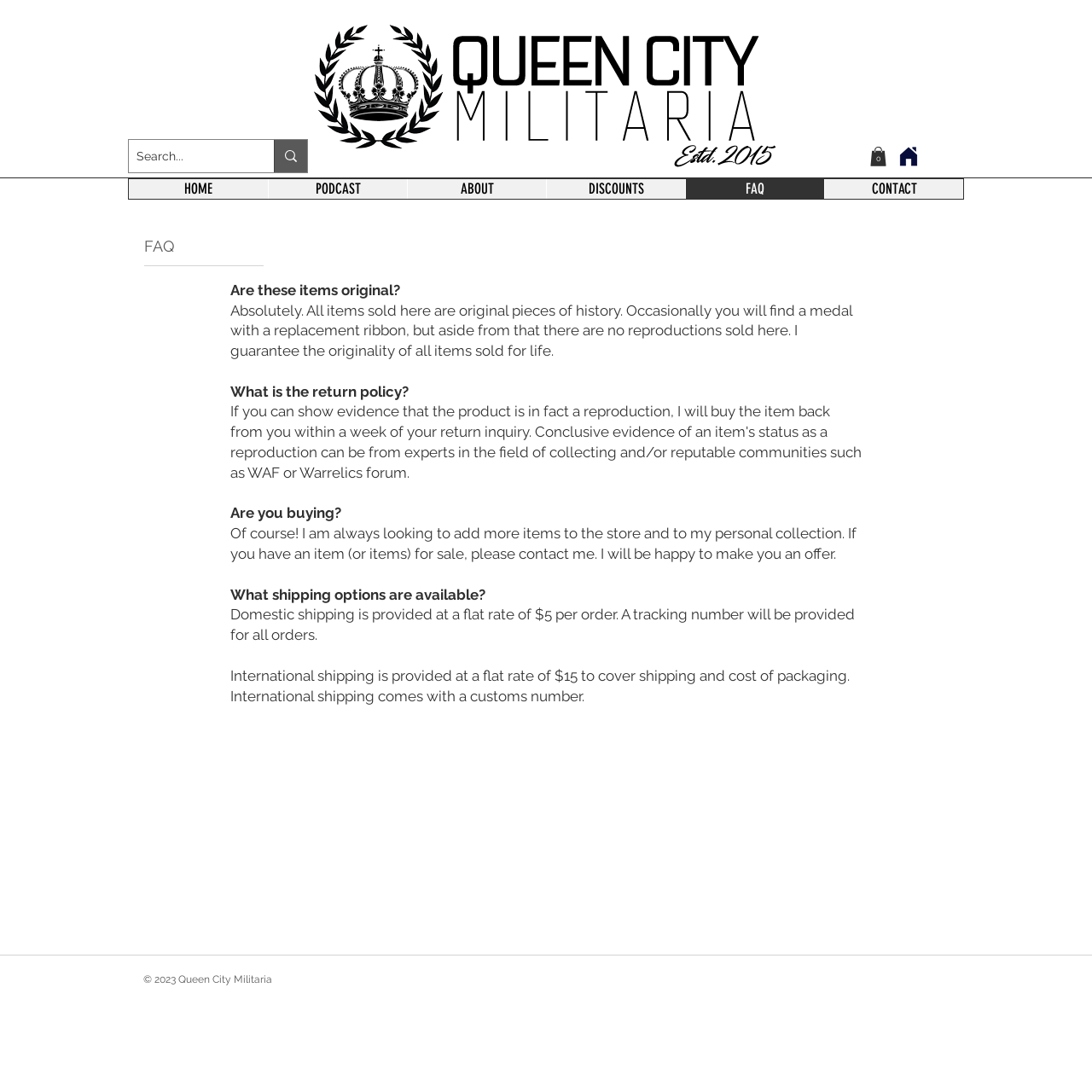Determine the bounding box for the described UI element: "CONTACT".

[0.755, 0.164, 0.882, 0.182]